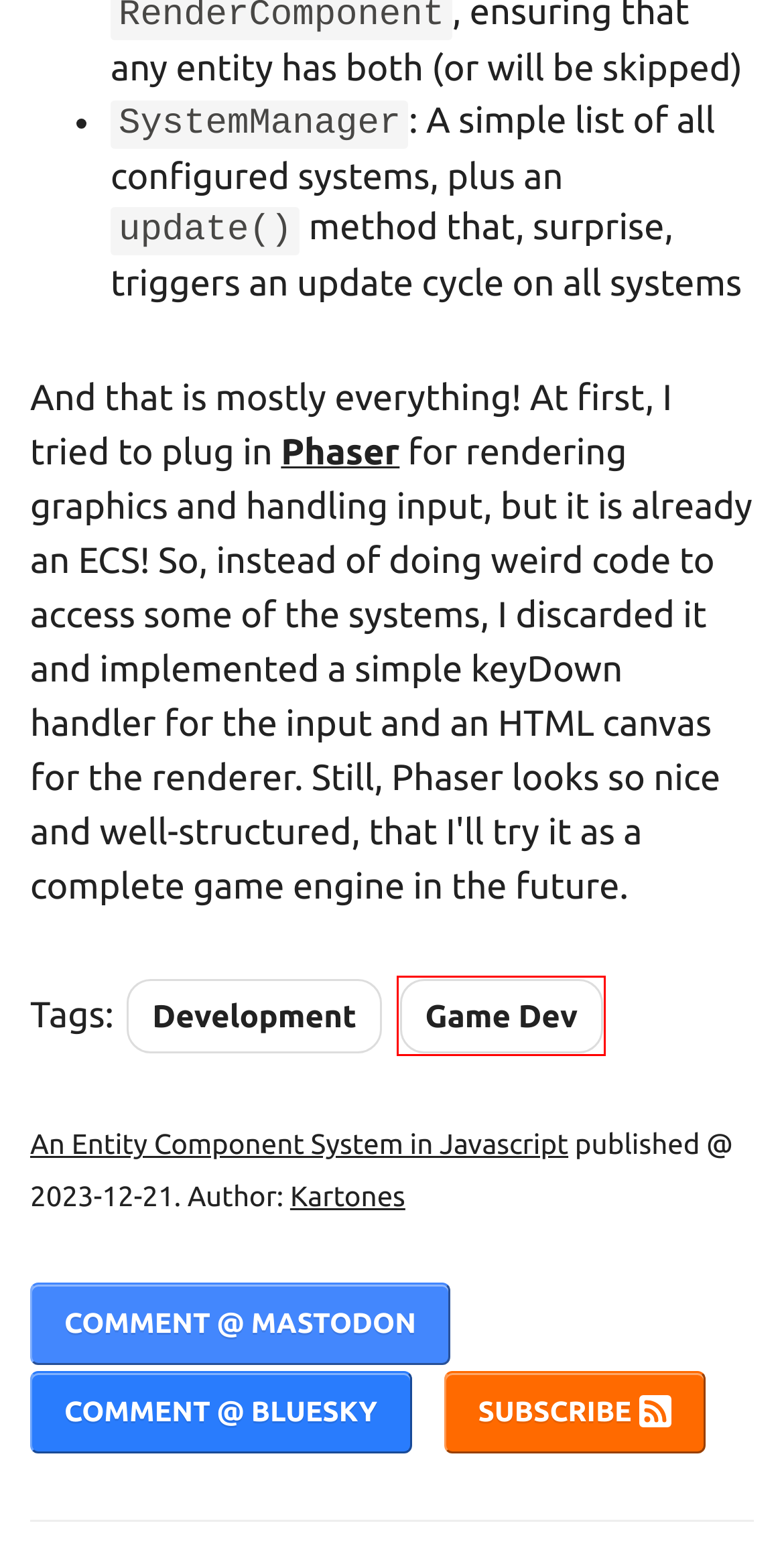A screenshot of a webpage is provided, featuring a red bounding box around a specific UI element. Identify the webpage description that most accurately reflects the new webpage after interacting with the selected element. Here are the candidates:
A. ECS Example
B. Bluesky
C. Kartones Blog - Tag: Game Dev
D. Kartones Blog - Tag: Development
E. Phaser - A fast, fun and free open source HTML5 game framework - Phaser
F. Kartones.Net
G. GitHub - Kartones/ecs: Entity component System (ECS) vanilla JS implementation
H. Kartones Blog

C